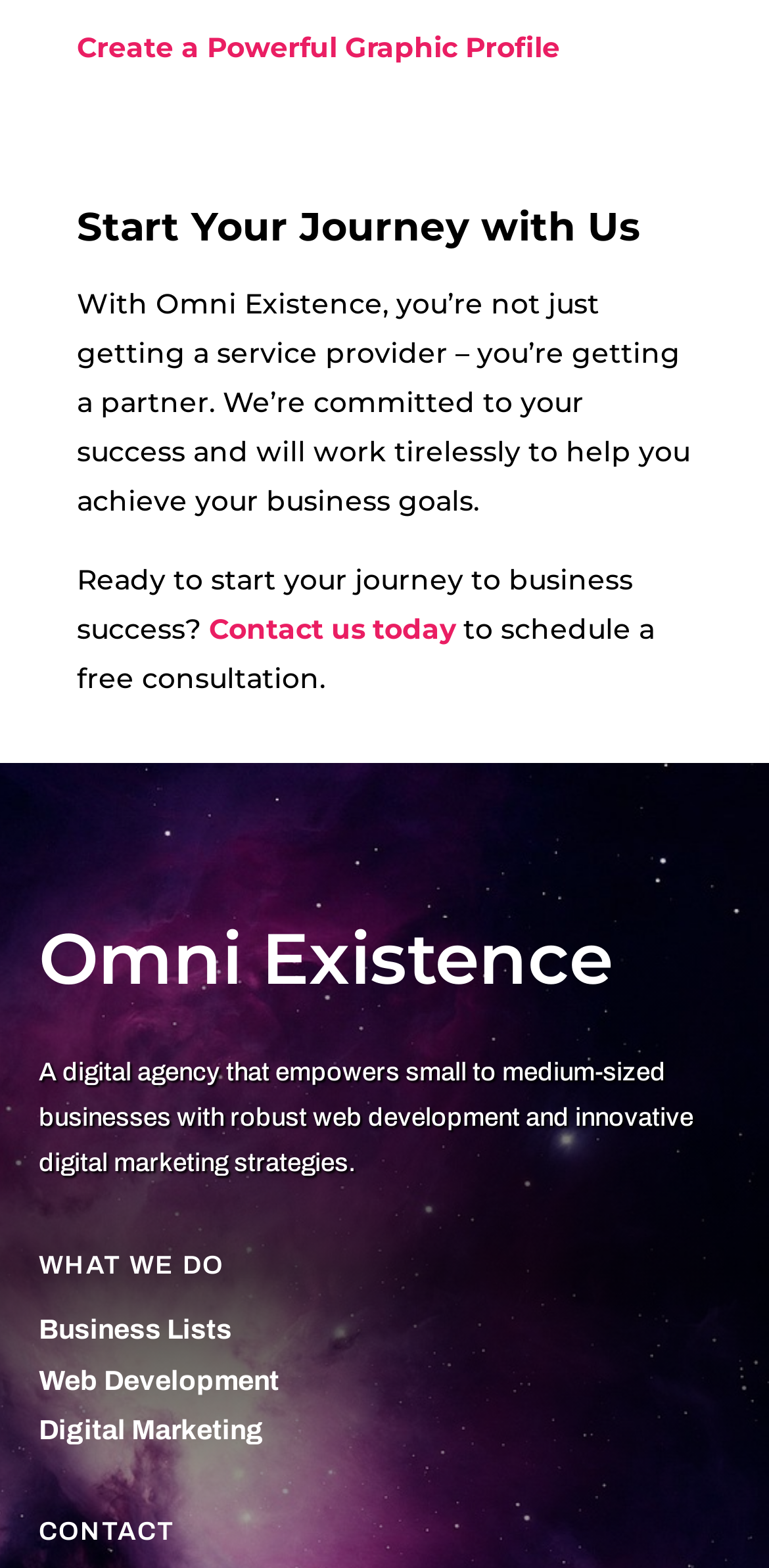What is the company's commitment?
Please provide an in-depth and detailed response to the question.

The company, Omni Existence, is committed to the success of its clients, as stated in the StaticText element 'With Omni Existence, you’re not just getting a service provider – you’re getting a partner. We’re committed to your success and will work tirelessly to help you achieve your business goals.'